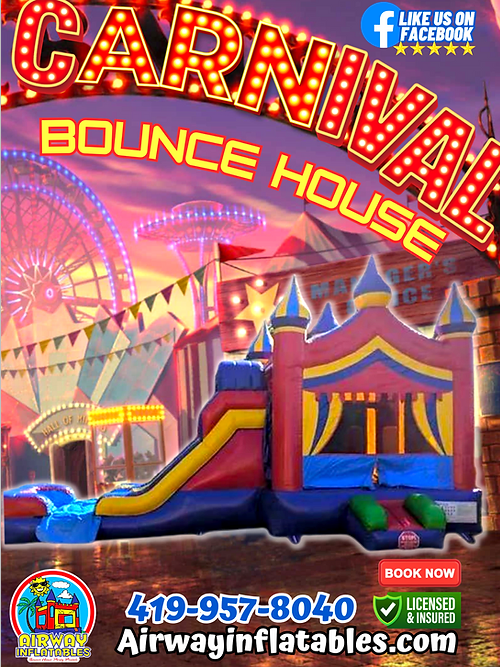What is the bounce house available for?
Use the screenshot to answer the question with a single word or phrase.

Events